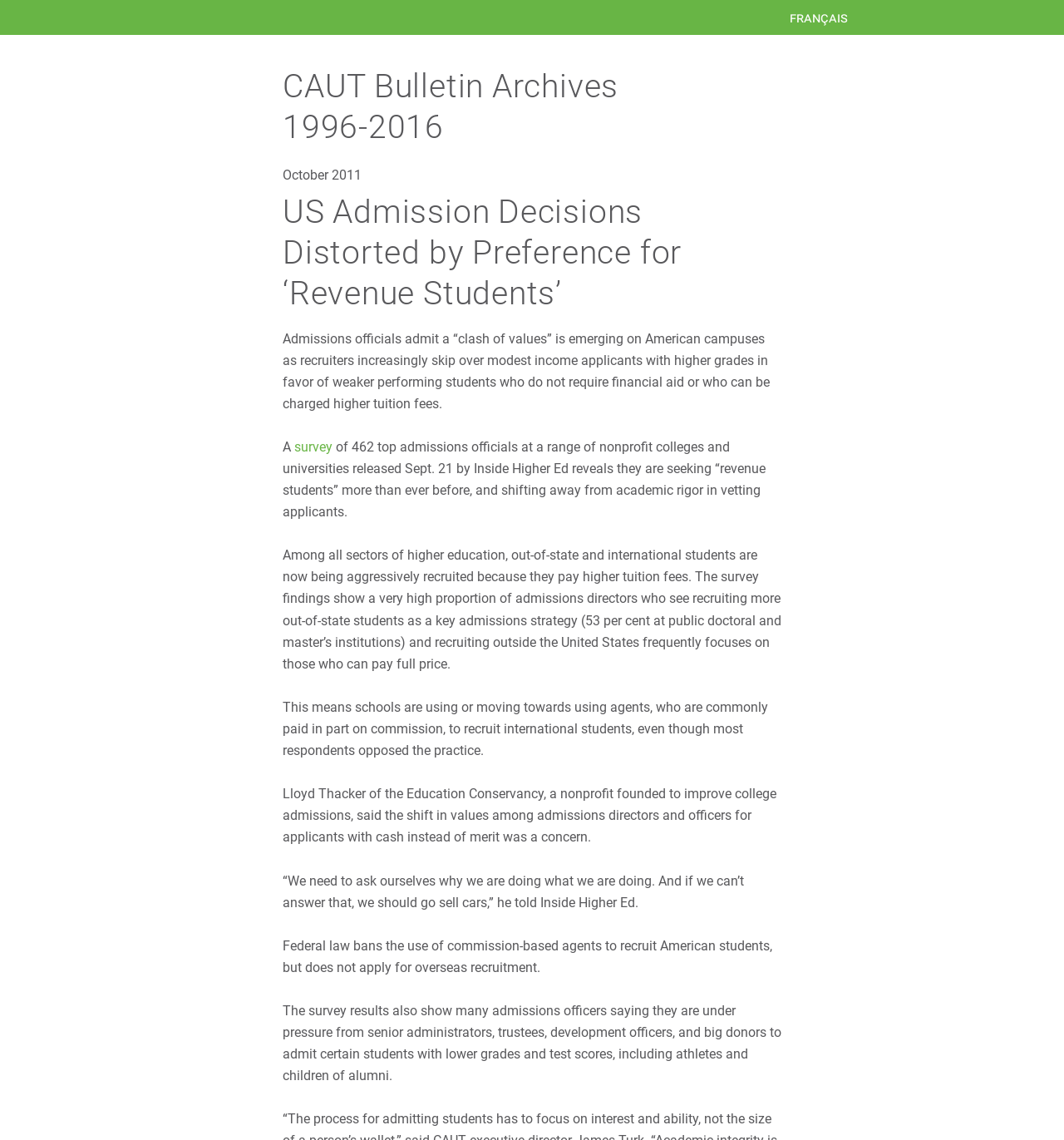Predict the bounding box coordinates for the UI element described as: "CAUT". The coordinates should be four float numbers between 0 and 1, presented as [left, top, right, bottom].

[0.466, 0.0, 0.538, 0.031]